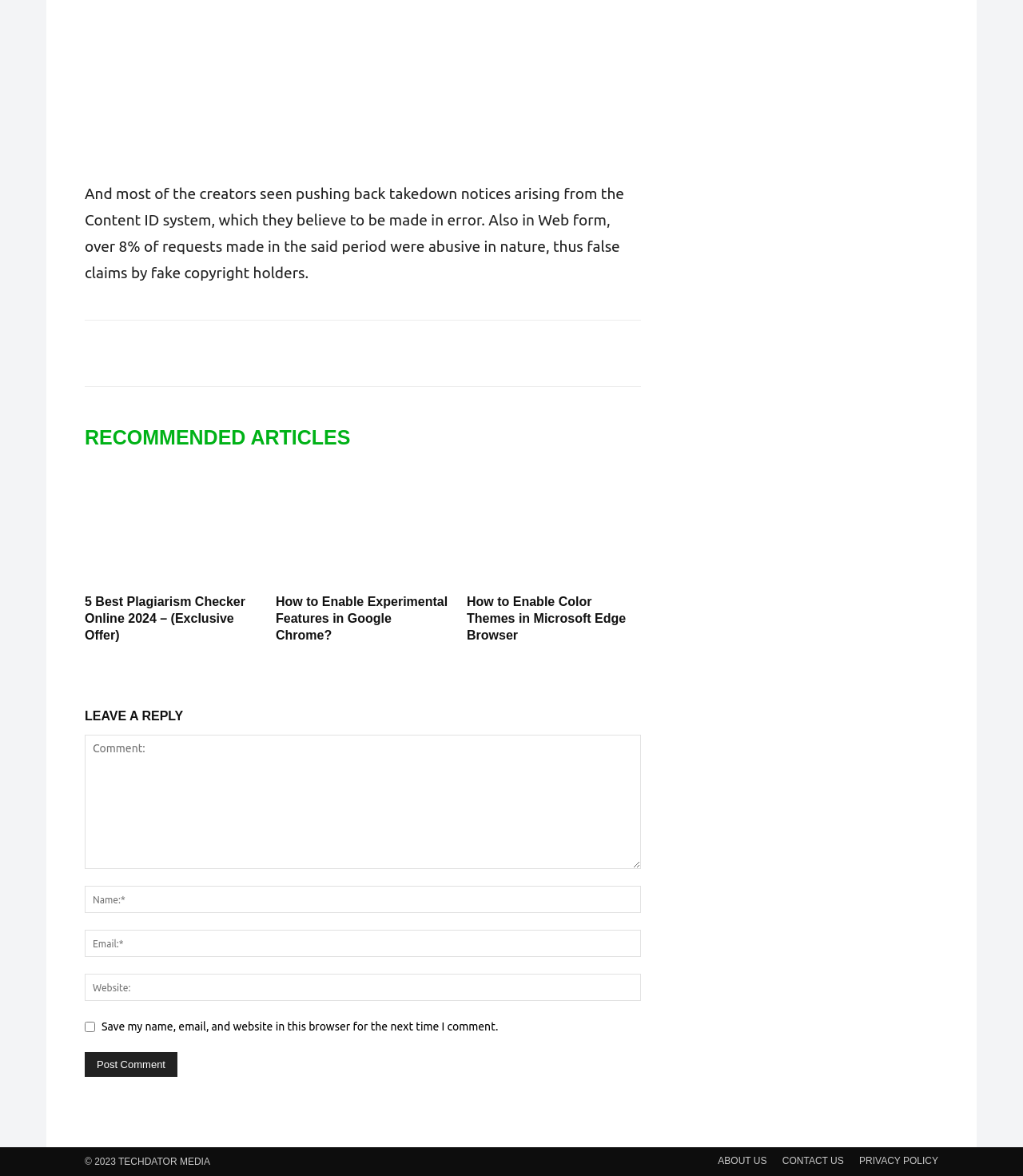Determine the bounding box for the described UI element: "title="More"".

[0.356, 0.287, 0.389, 0.314]